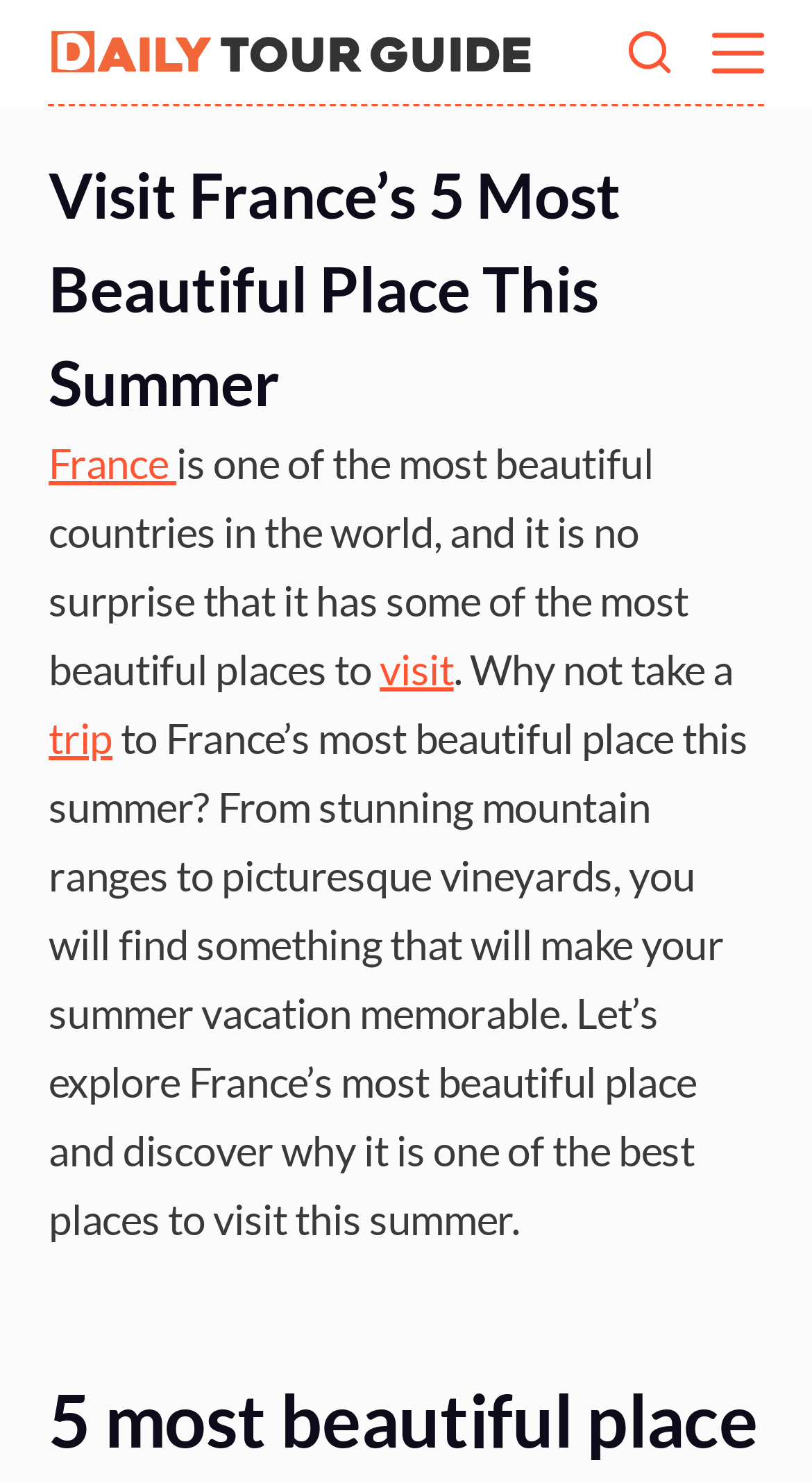Locate the UI element described by alt="Daily Tour Guide" in the provided webpage screenshot. Return the bounding box coordinates in the format (top-left x, top-left y, bottom-right x, bottom-right y), ensuring all values are between 0 and 1.

[0.06, 0.018, 0.658, 0.053]